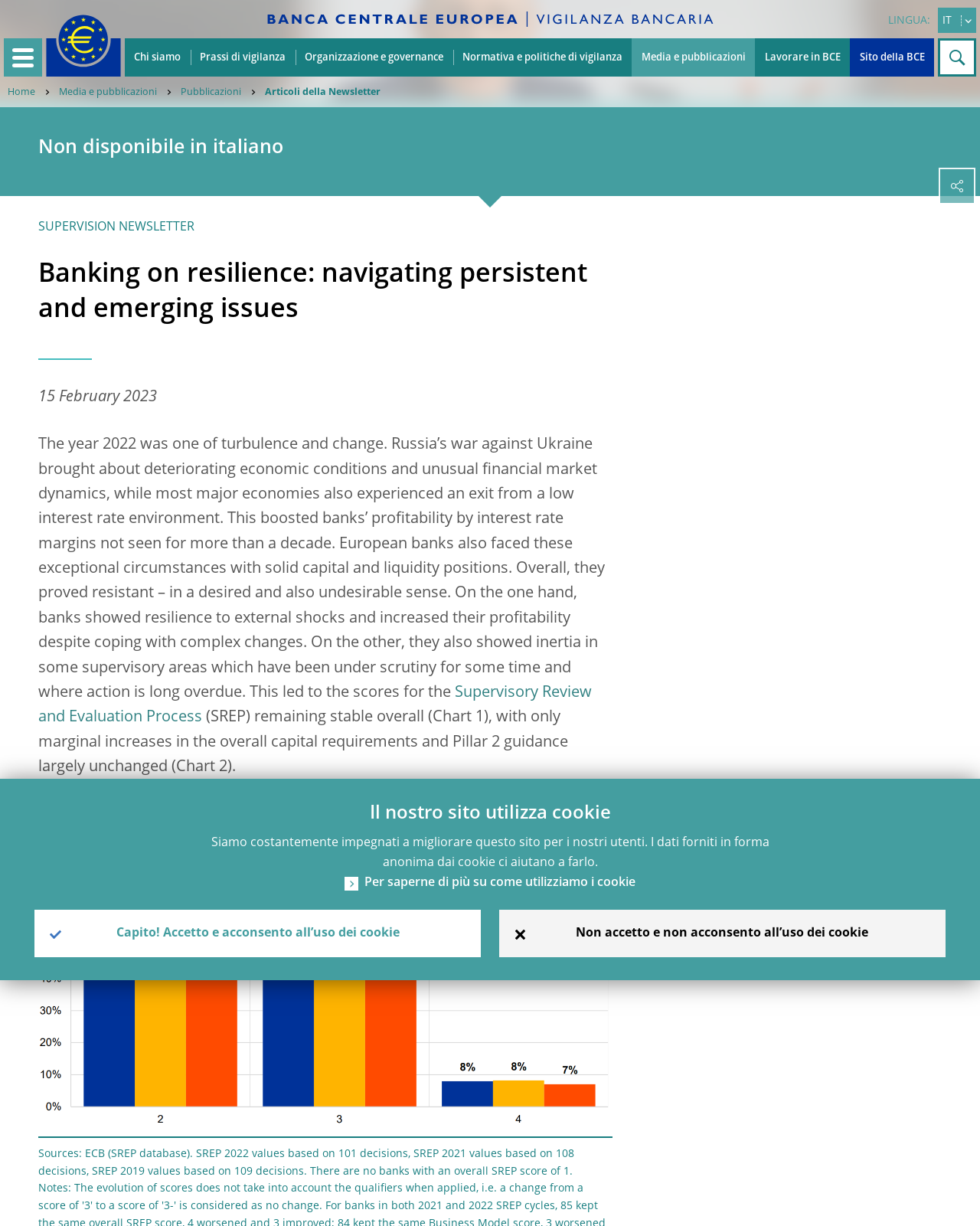Determine the bounding box coordinates for the area that needs to be clicked to fulfill this task: "Open the menu". The coordinates must be given as four float numbers between 0 and 1, i.e., [left, top, right, bottom].

[0.004, 0.031, 0.043, 0.062]